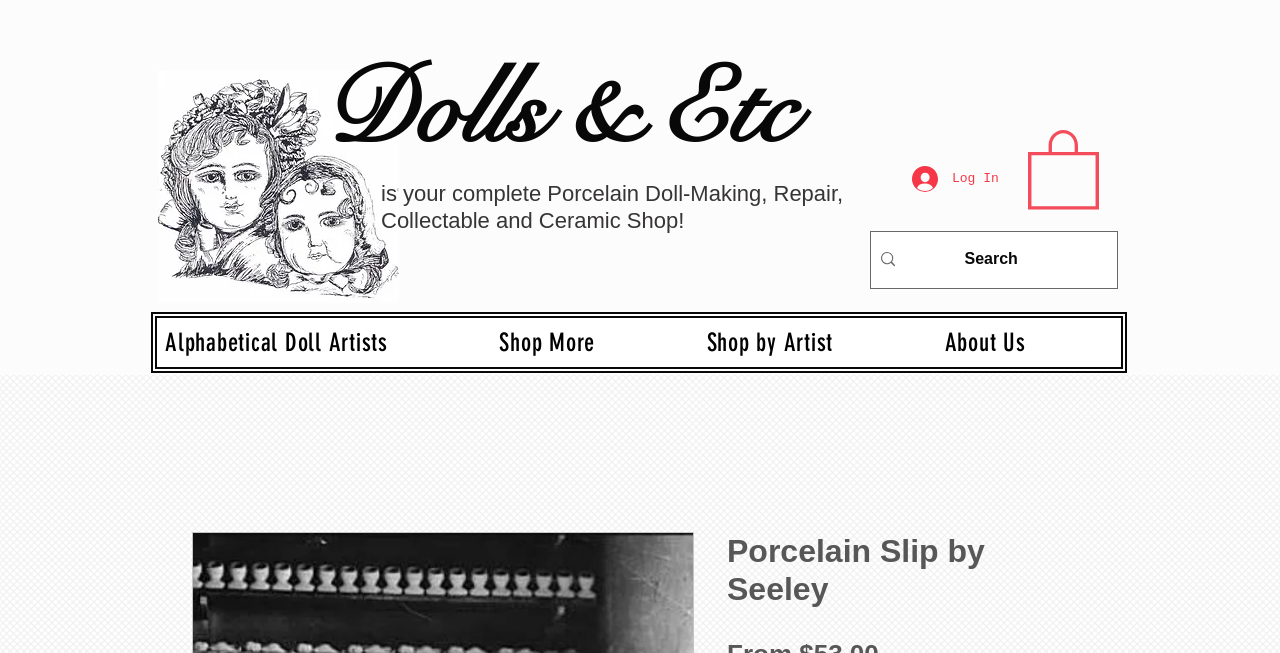What is the purpose of the search box?
Please provide a comprehensive answer based on the contents of the image.

The search box has a label 'Search' and an image of a magnifying glass, indicating its purpose is to search for something on the website.